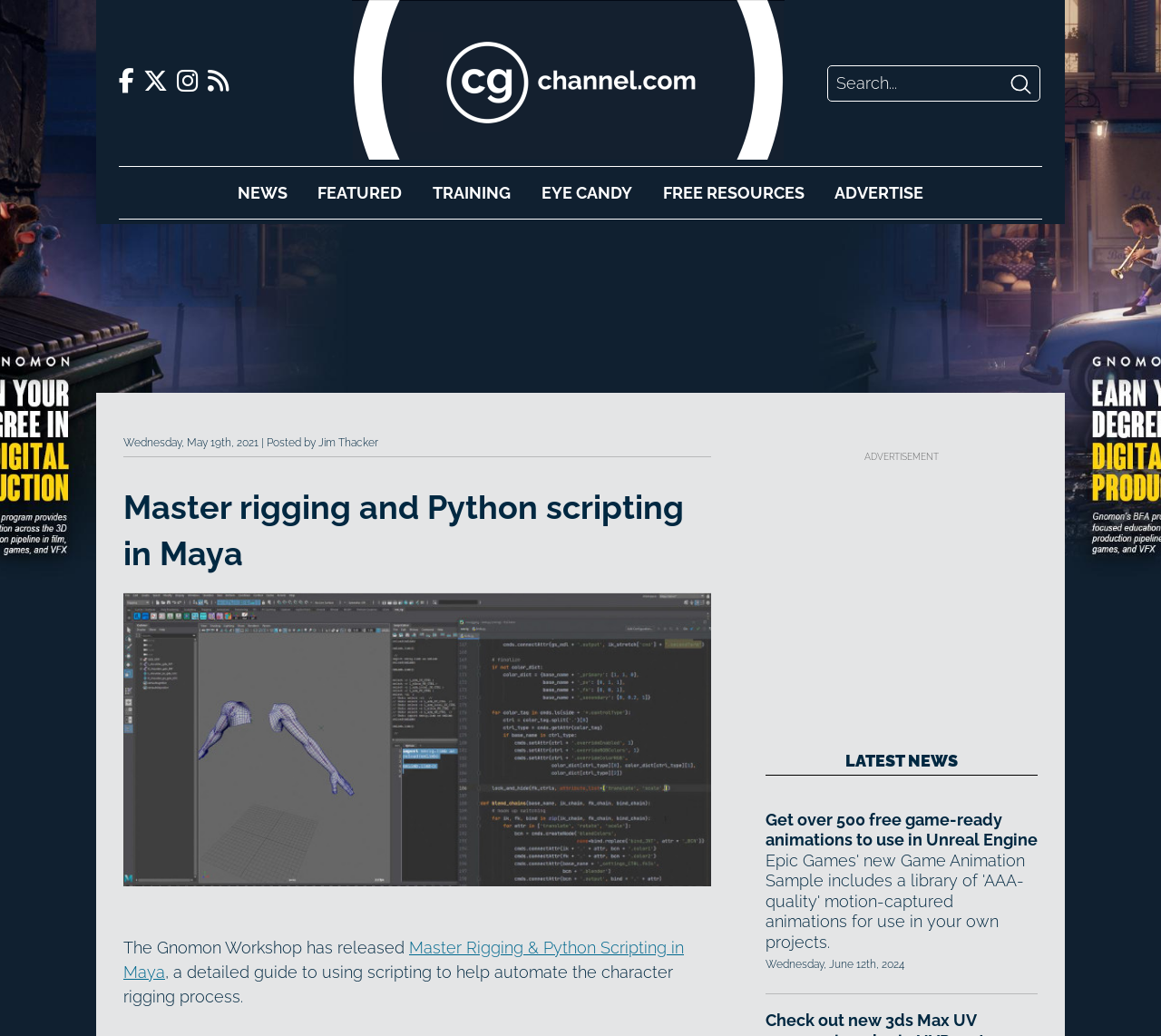How many links are in the top navigation menu?
Use the image to answer the question with a single word or phrase.

6